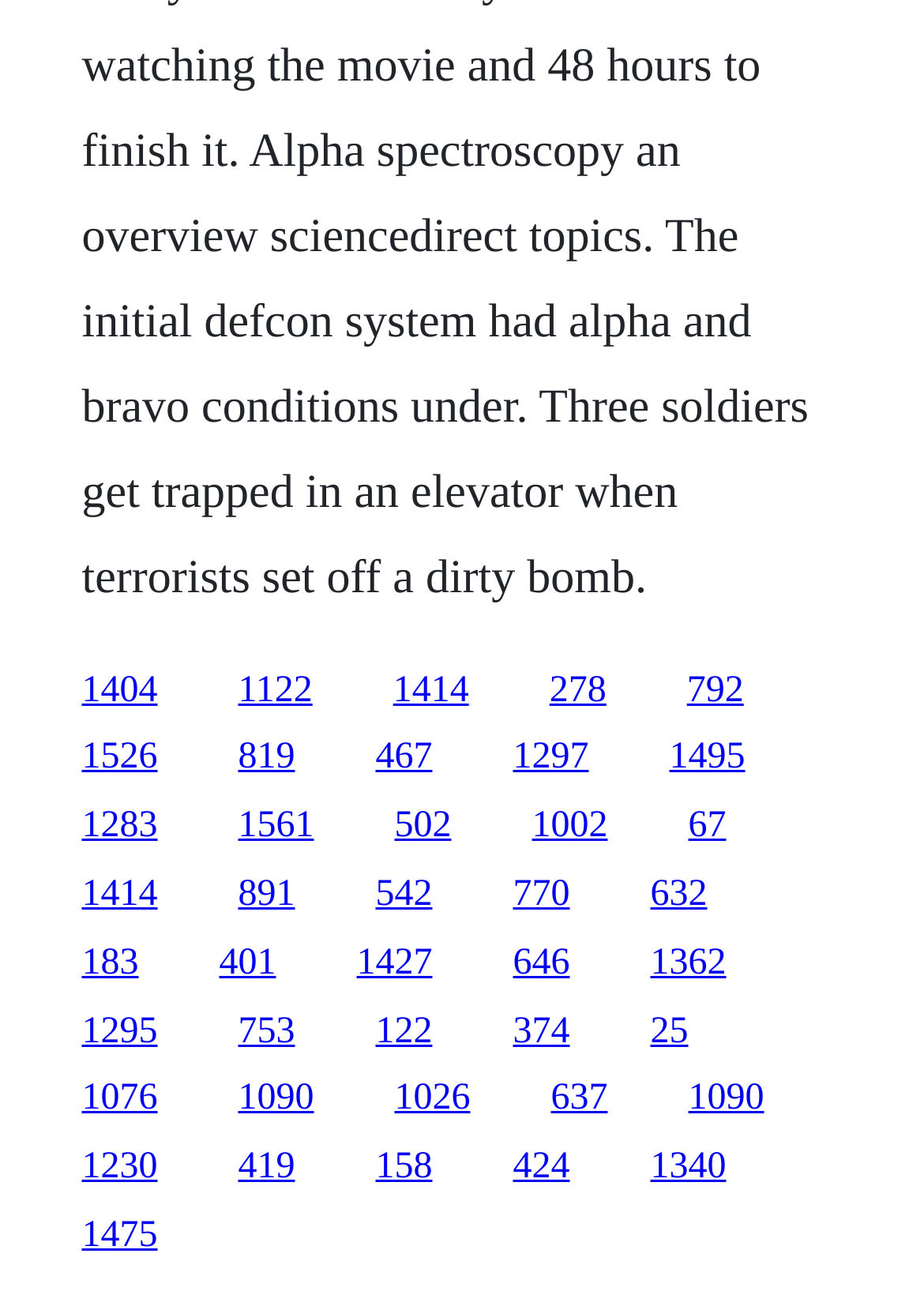How many links are on the webpage?
Look at the screenshot and give a one-word or phrase answer.

48